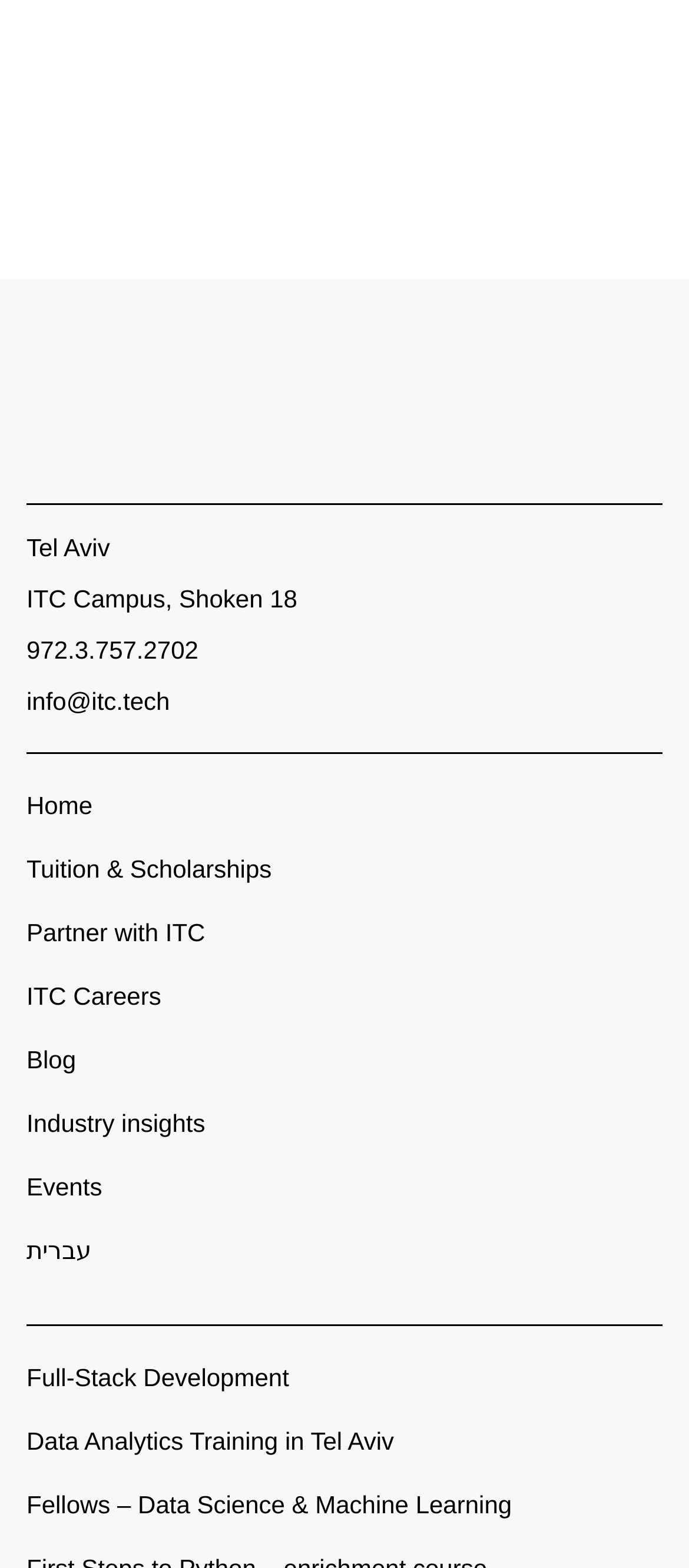Please identify the coordinates of the bounding box that should be clicked to fulfill this instruction: "explore full-stack development".

[0.038, 0.868, 0.42, 0.889]